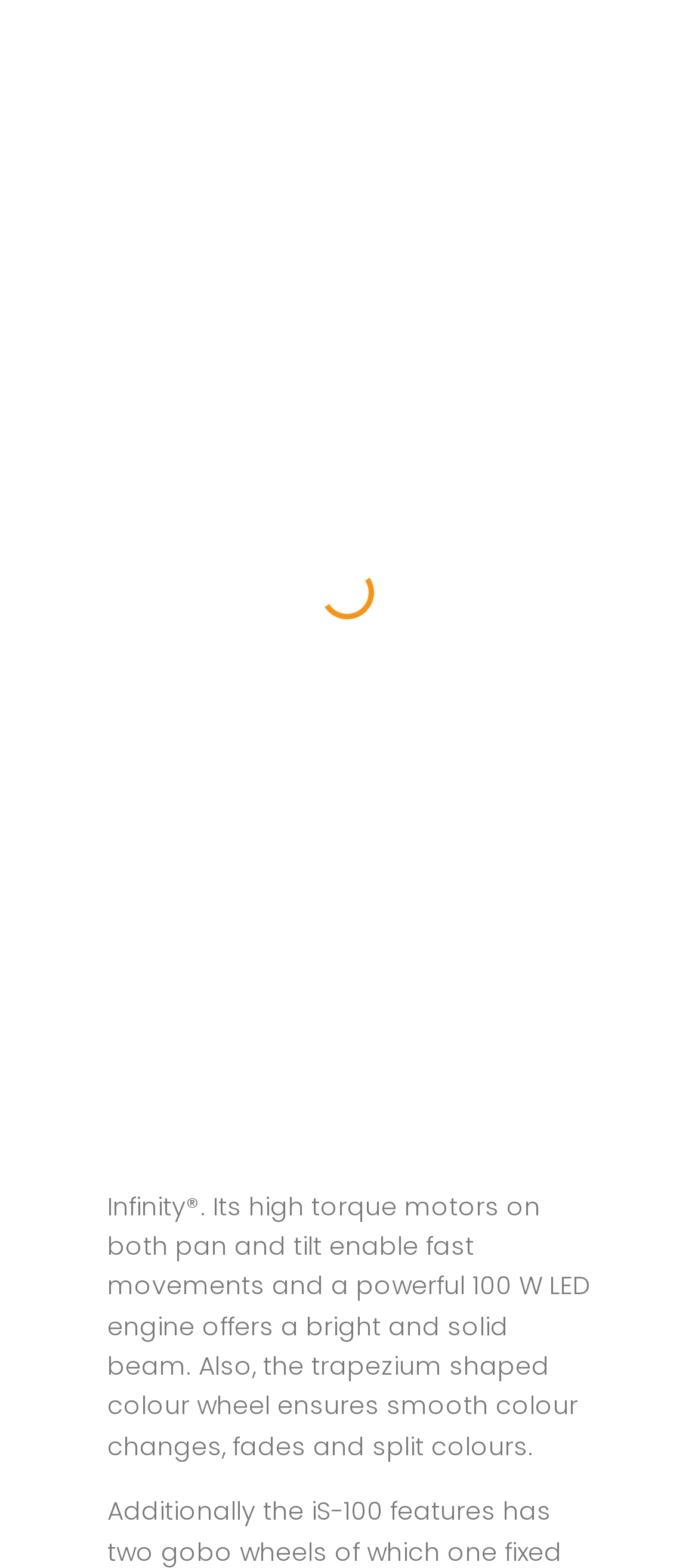Could you specify the bounding box coordinates for the clickable section to complete the following instruction: "Toggle the menu"?

[0.064, 0.087, 0.149, 0.124]